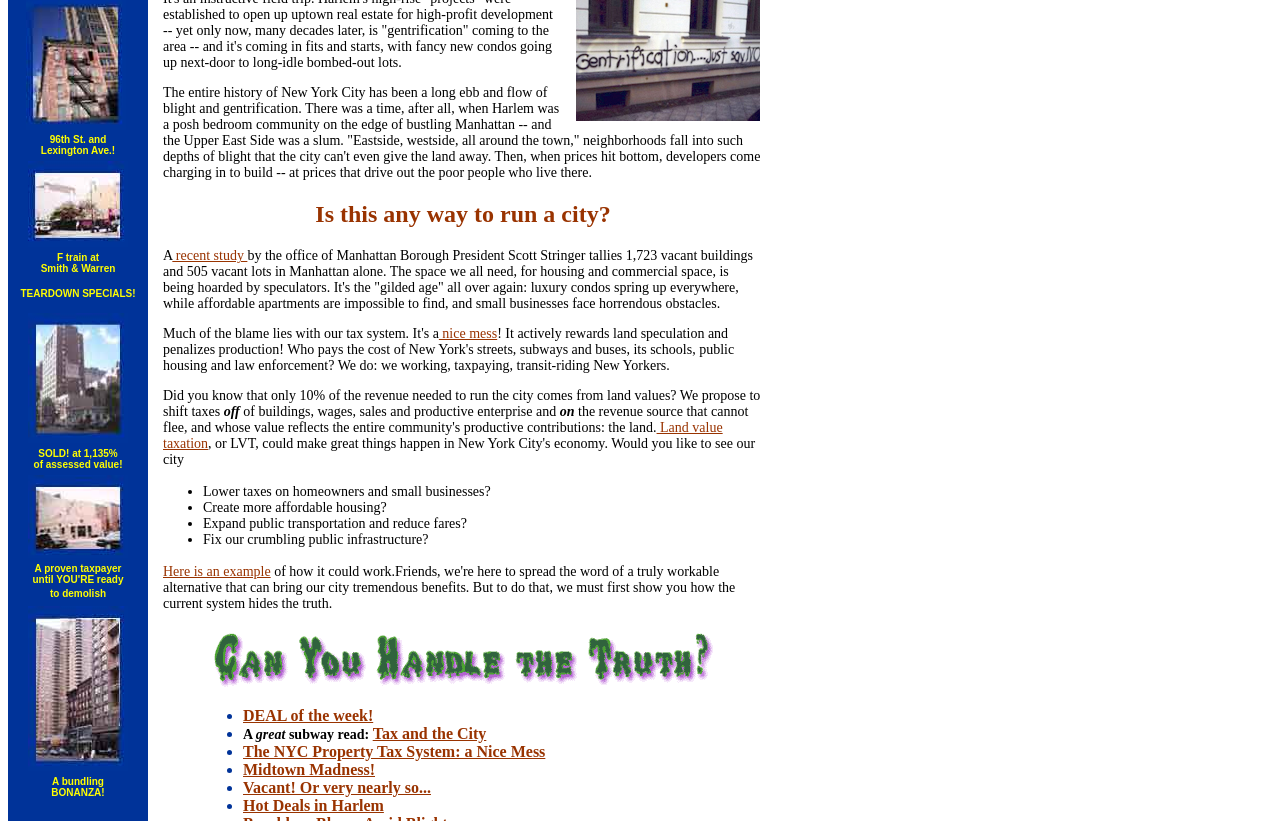Provide the bounding box coordinates of the HTML element this sentence describes: "Read more »".

None